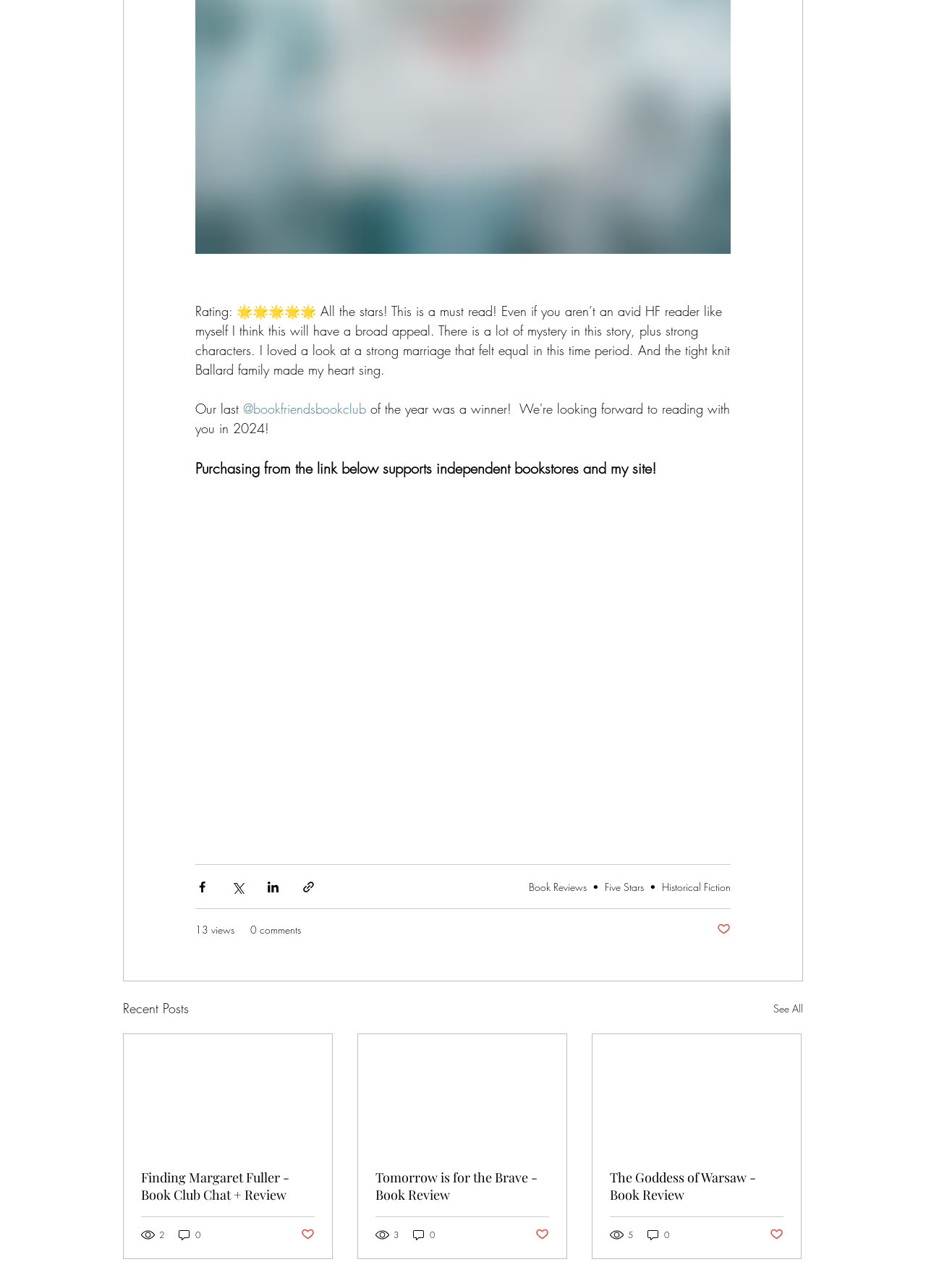For the following element description, predict the bounding box coordinates in the format (top-left x, top-left y, bottom-right x, bottom-right y). All values should be floating point numbers between 0 and 1. Description: Historical Fiction

[0.715, 0.683, 0.789, 0.694]